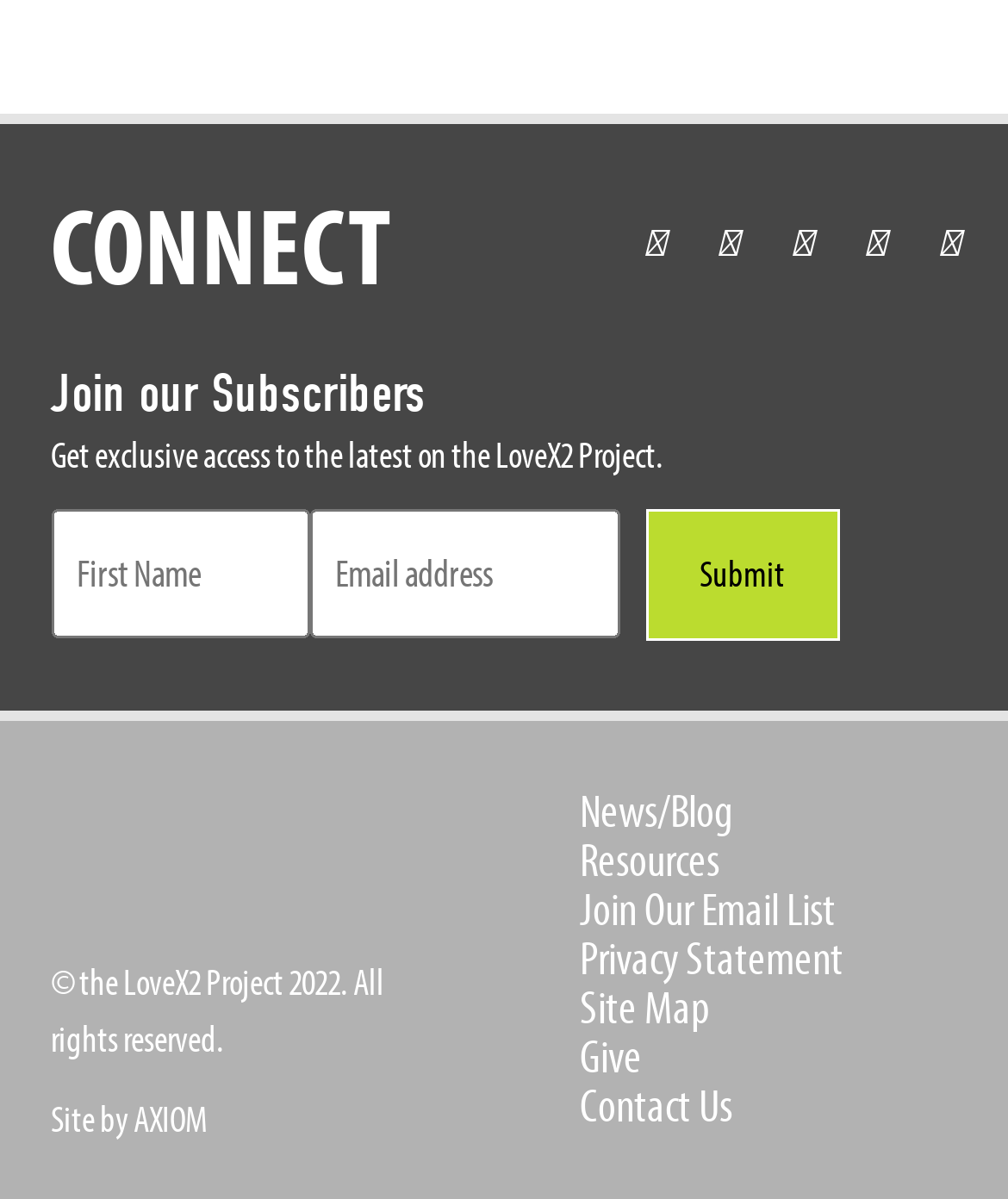Based on the image, please elaborate on the answer to the following question:
What is the name of the company that developed the site?

The text 'Site by AXIOM' at the bottom of the page indicates that AXIOM is the company that developed the website.